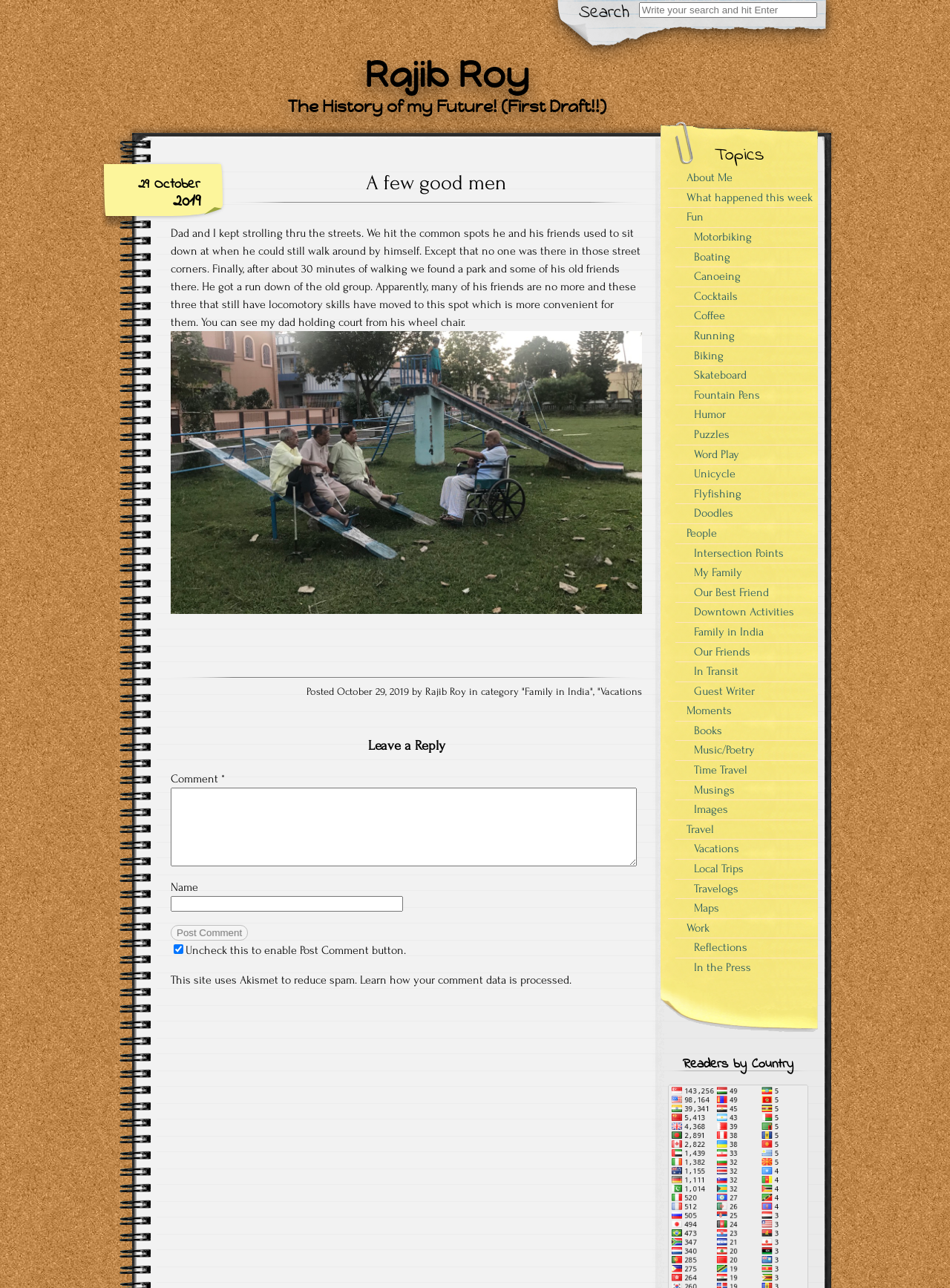Provide the bounding box coordinates of the HTML element described by the text: "In the Press". The coordinates should be in the format [left, top, right, bottom] with values between 0 and 1.

[0.711, 0.744, 0.863, 0.759]